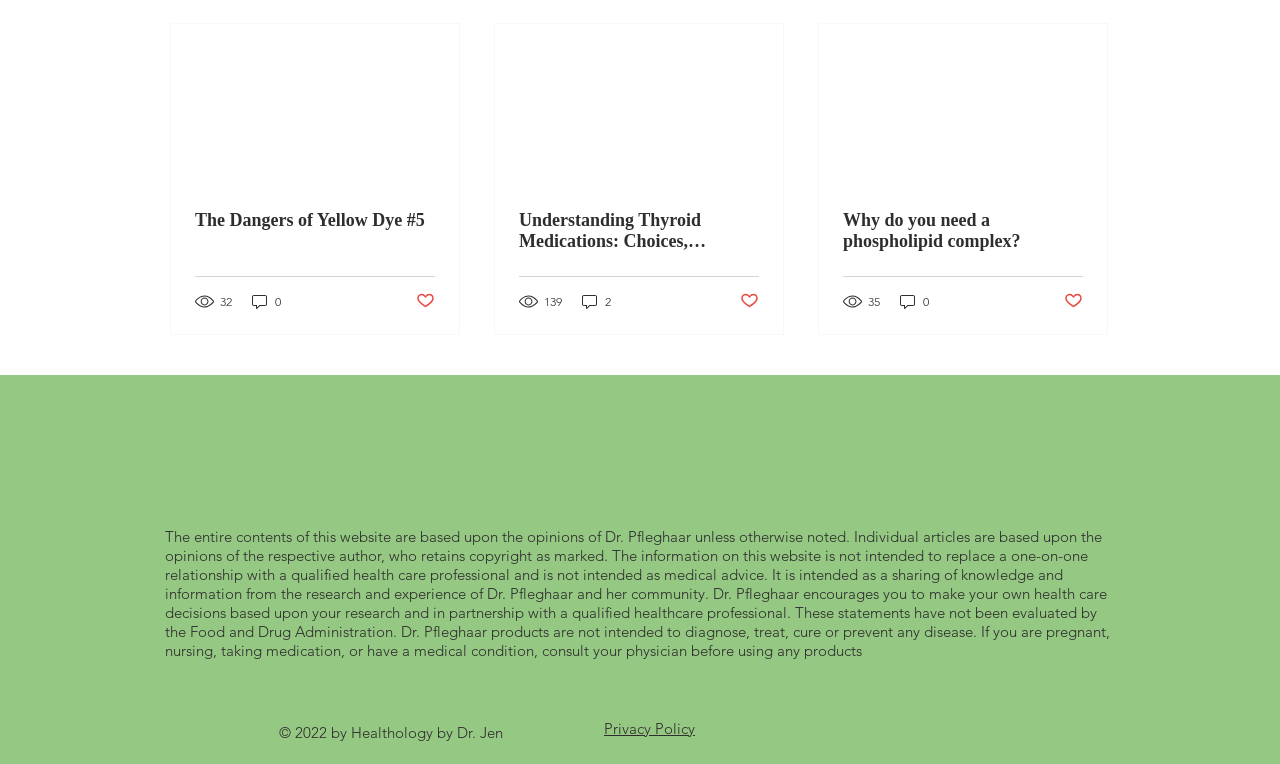Determine the bounding box coordinates for the clickable element required to fulfill the instruction: "Read the article 'Why do you need a phospholipid complex?'". Provide the coordinates as four float numbers between 0 and 1, i.e., [left, top, right, bottom].

[0.659, 0.275, 0.846, 0.33]